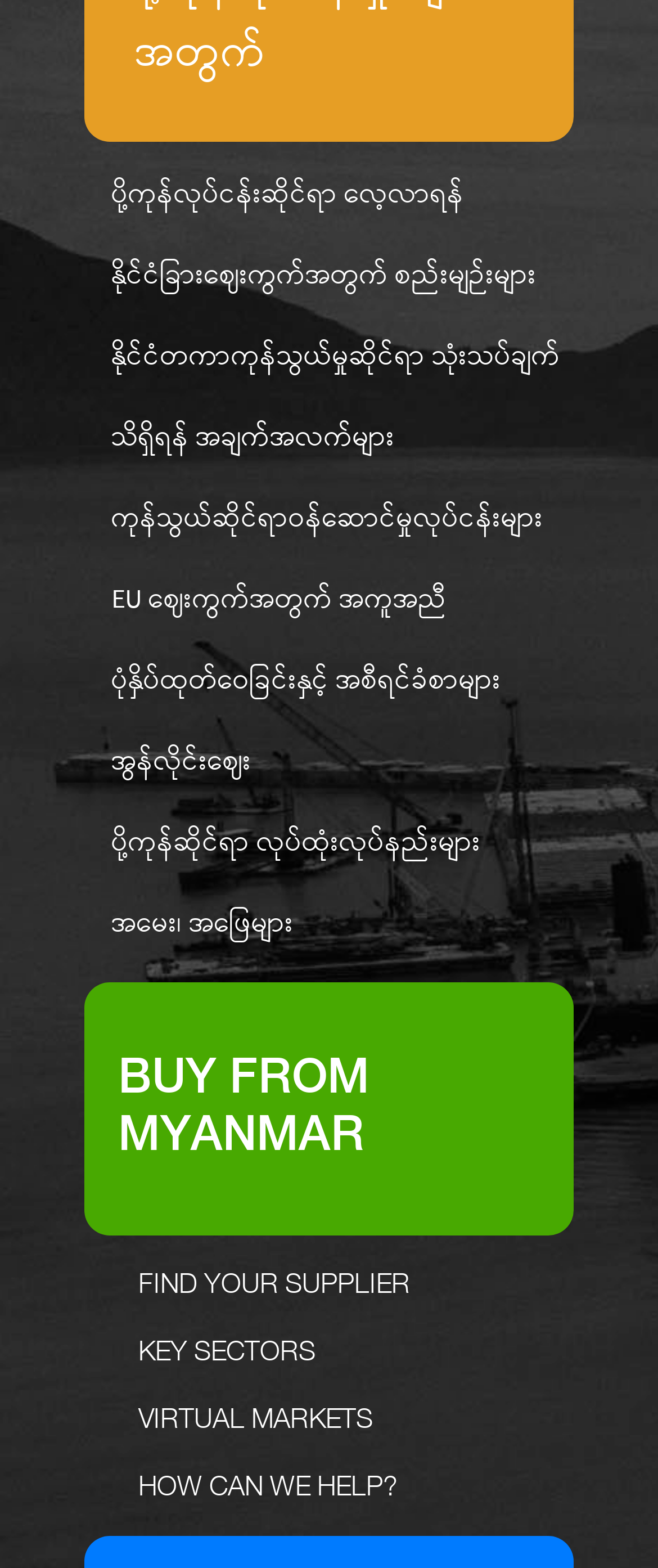With reference to the image, please provide a detailed answer to the following question: What are the three options below the heading 'BUY FROM MYANMAR'?

Below the heading 'BUY FROM MYANMAR', there are three options: 'FIND YOUR SUPPLIER', 'KEY SECTORS', and 'VIRTUAL MARKETS', which are likely related to finding suppliers, key sectors, and virtual markets in Myanmar.